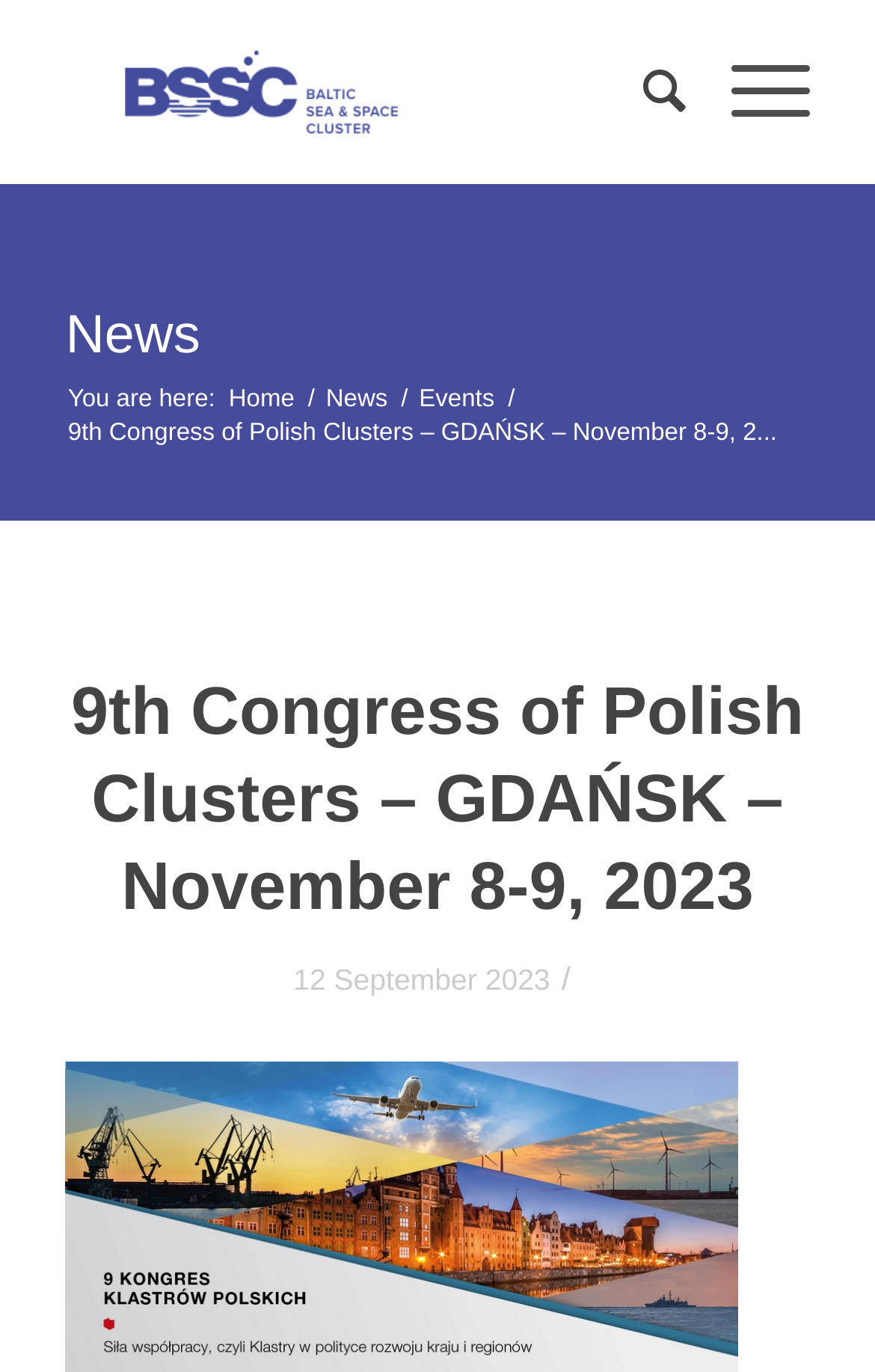Locate the bounding box of the UI element defined by this description: "title="More"". The coordinates should be given as four float numbers between 0 and 1, formatted as [left, top, right, bottom].

None